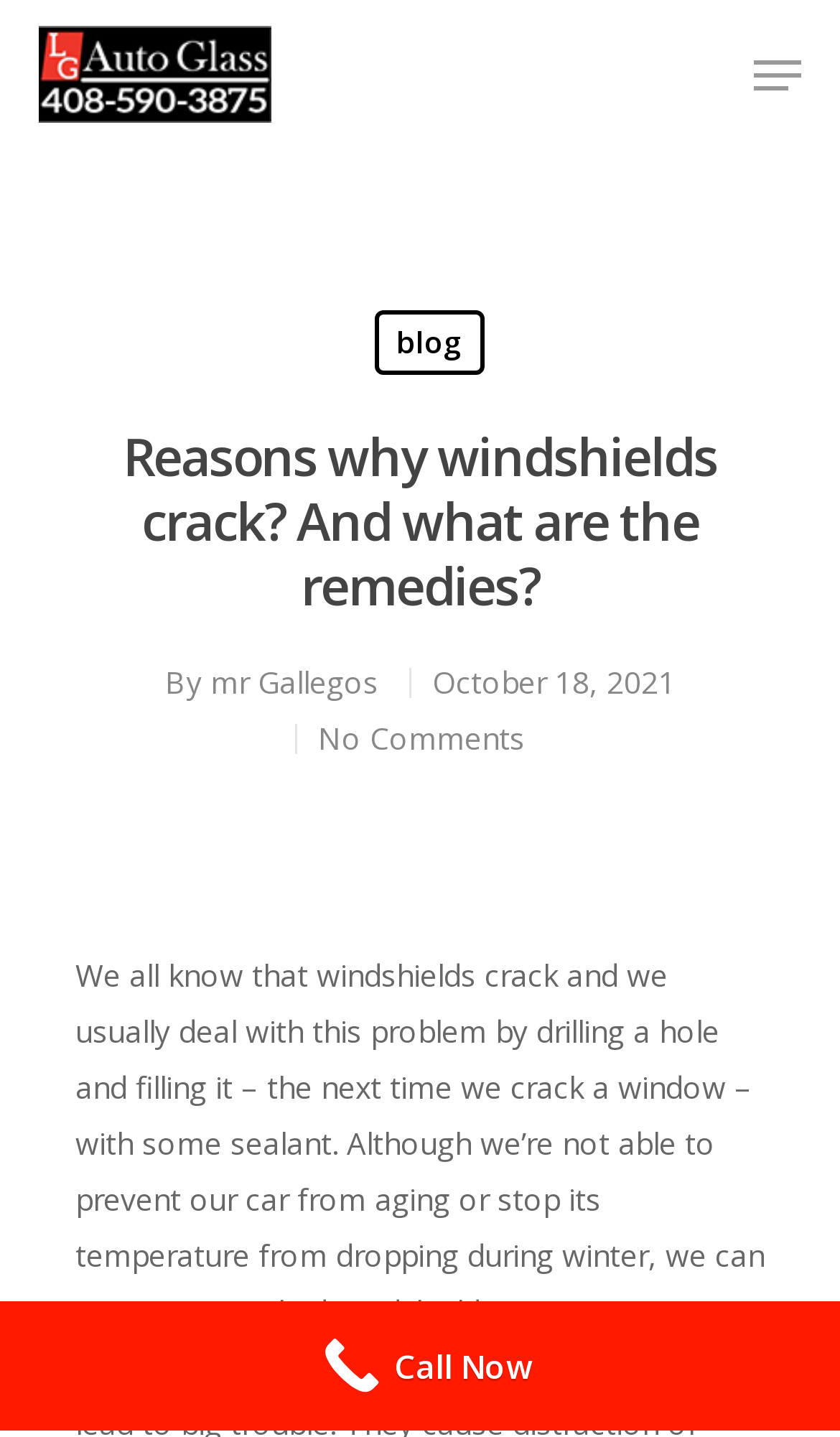Please answer the following question using a single word or phrase: 
What is the name of the company providing auto glass repair services?

LG Auto Glass